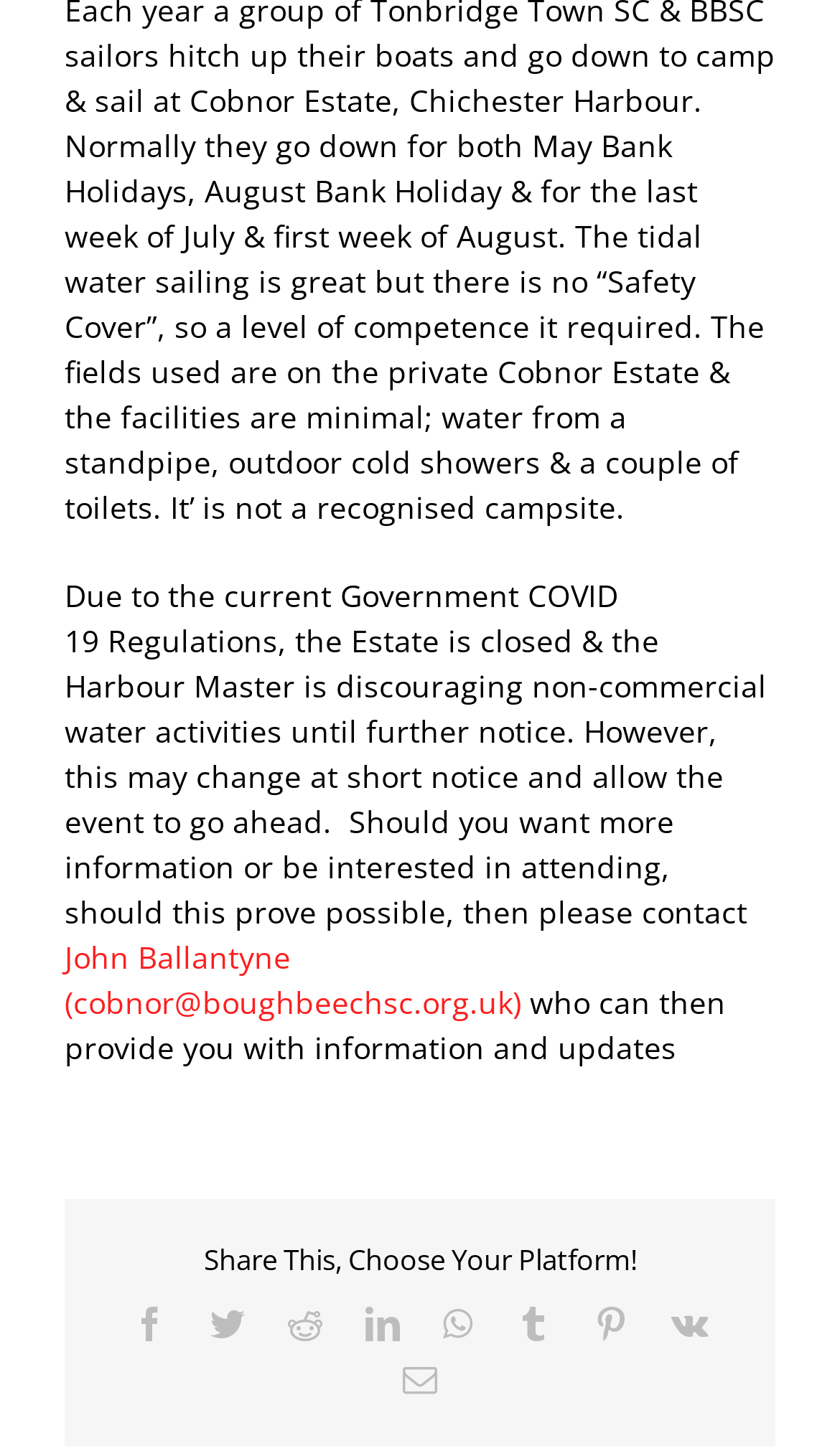Respond with a single word or phrase to the following question:
Who can provide information and updates about the event?

John Ballantyne